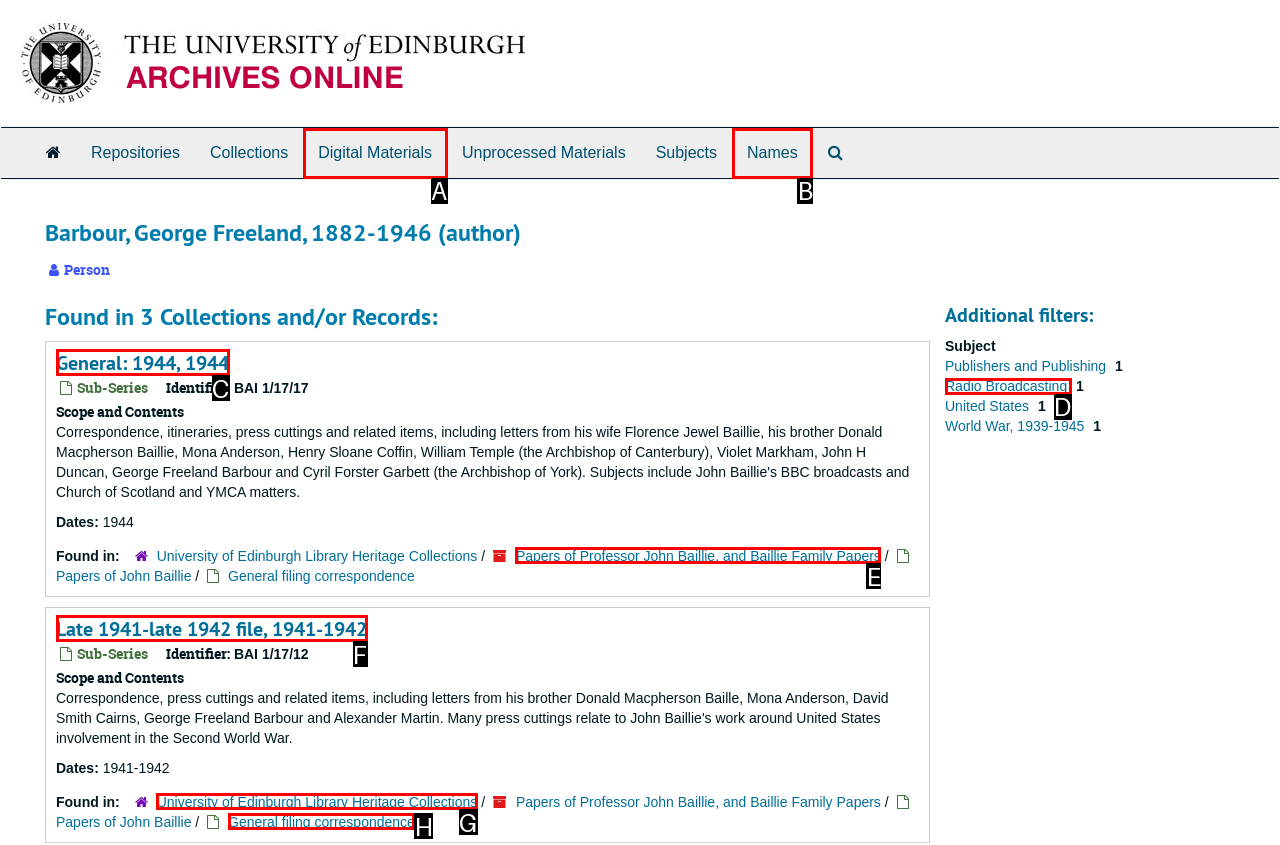Find the option that fits the given description: Radio Broadcasting
Answer with the letter representing the correct choice directly.

D